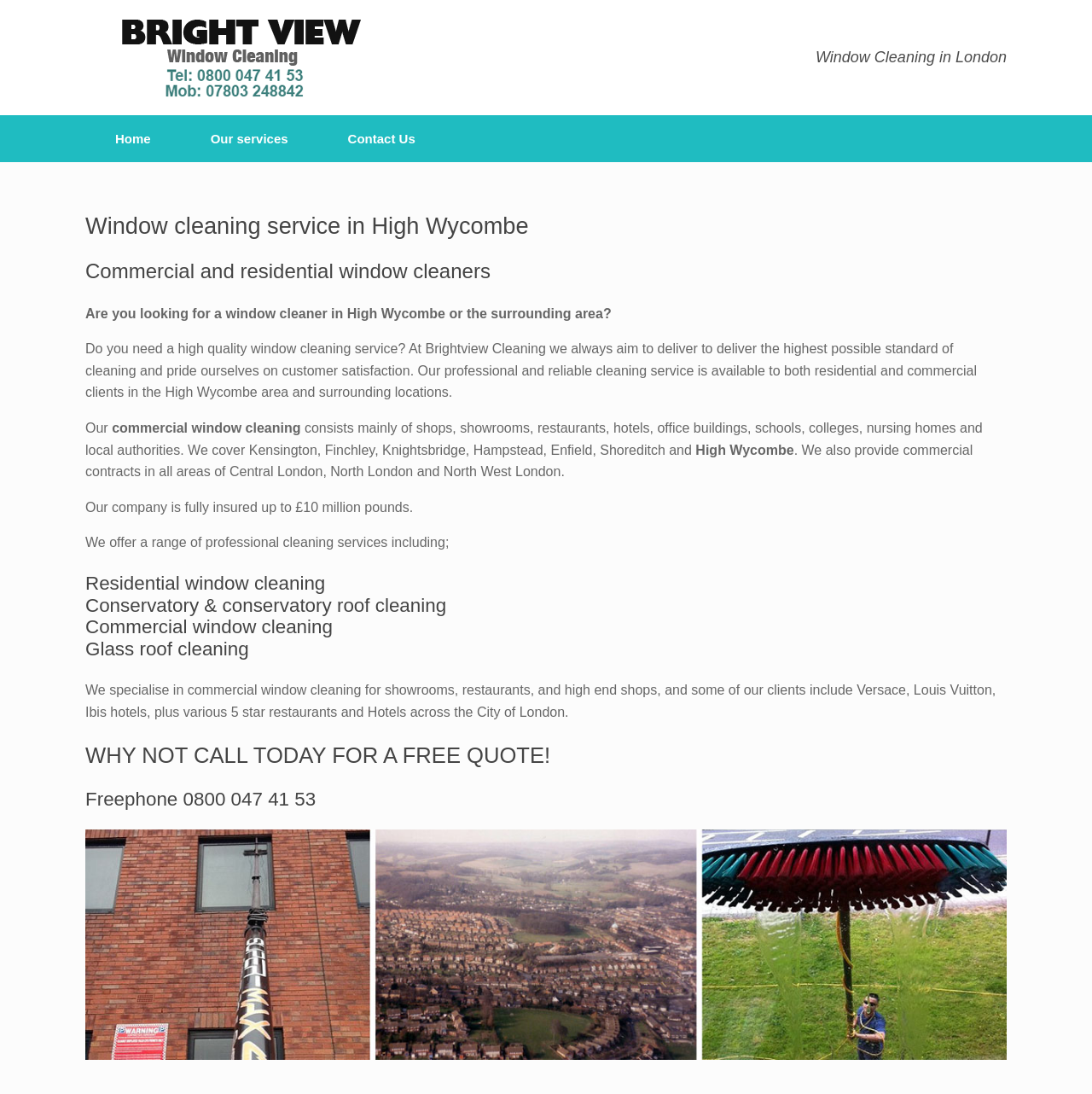Generate a detailed explanation of the webpage's features and information.

This webpage is about Brightview Window Cleaning Services, a London-based company that provides commercial and residential window cleaning services to areas such as High Wycombe, Enfield, Shoreditch, Hampstead, and Central and North London.

At the top left corner, there is a logo of Brightview Window Cleaning Services, accompanied by a link to the company's homepage. Next to the logo, there are three links: "Home", "Our services", and "Contact Us".

Below the navigation links, there is a main section that takes up most of the page. It starts with a heading that reads "Window cleaning service in High Wycombe" and another heading that reads "Commercial and residential window cleaners". 

Following these headings, there is a paragraph of text that introduces the company's window cleaning services, highlighting their commitment to delivering high-quality cleaning and customer satisfaction. The text also mentions that their services are available to both residential and commercial clients in the High Wycombe area and surrounding locations.

Below this introduction, there are several sections of text that describe the company's commercial window cleaning services, including the types of clients they serve, such as shops, showrooms, restaurants, and office buildings. The text also mentions that they provide commercial contracts in all areas of Central London, North London, and North West London.

Additionally, the company's insurance coverage of up to £10 million pounds is highlighted. The webpage also lists the various professional cleaning services offered by the company, including residential window cleaning, conservatory and conservatory roof cleaning, commercial window cleaning, and glass roof cleaning.

There is an image of a window cleaner at the bottom of the page, which takes up most of the width of the page. Above the image, there is a call-to-action heading that reads "WHY NOT CALL TODAY FOR A FREE QUOTE!" and a freephone number to contact the company.